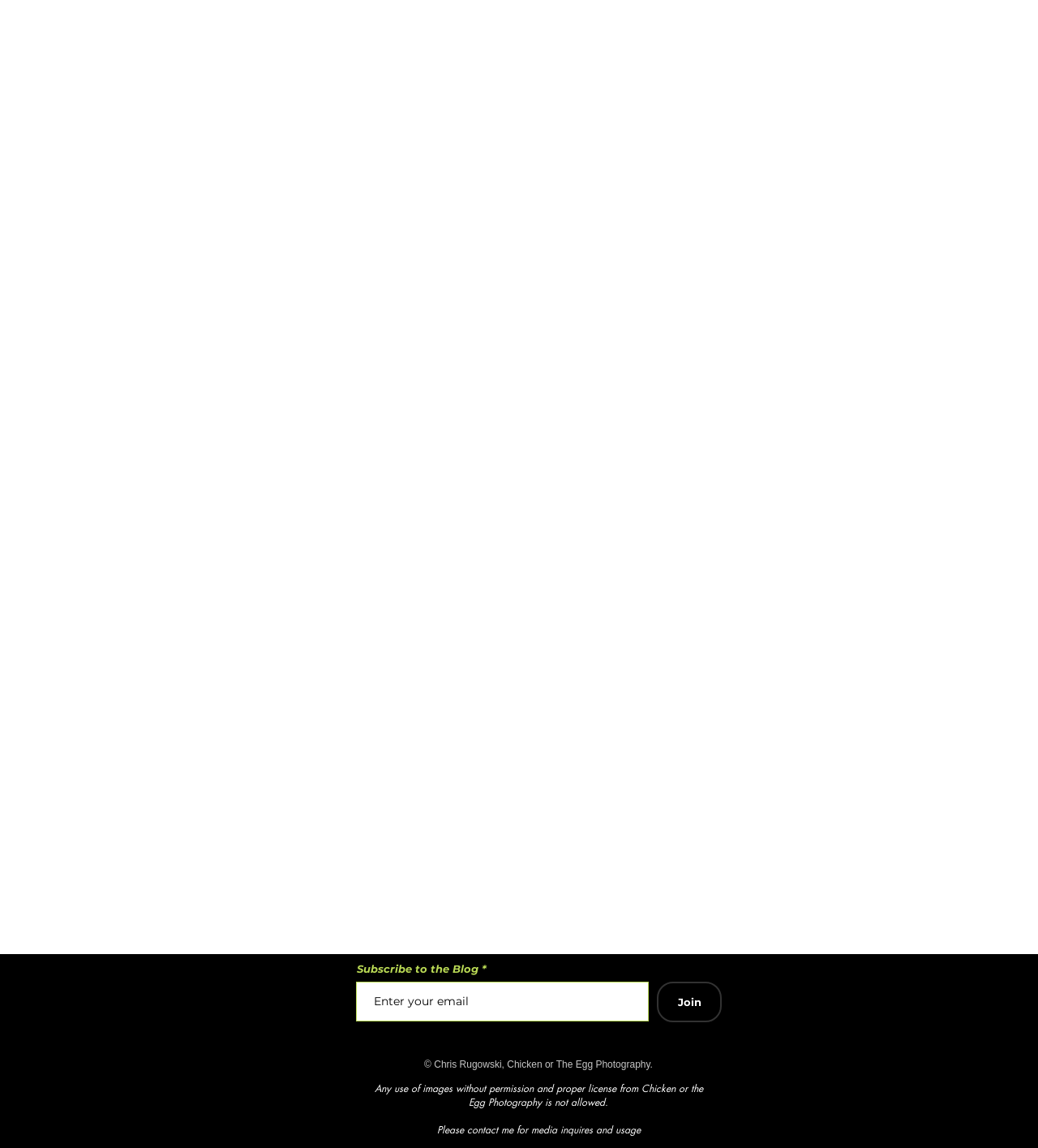Provide a single word or phrase answer to the question: 
What is the name of the photographer?

Chris Rugowski